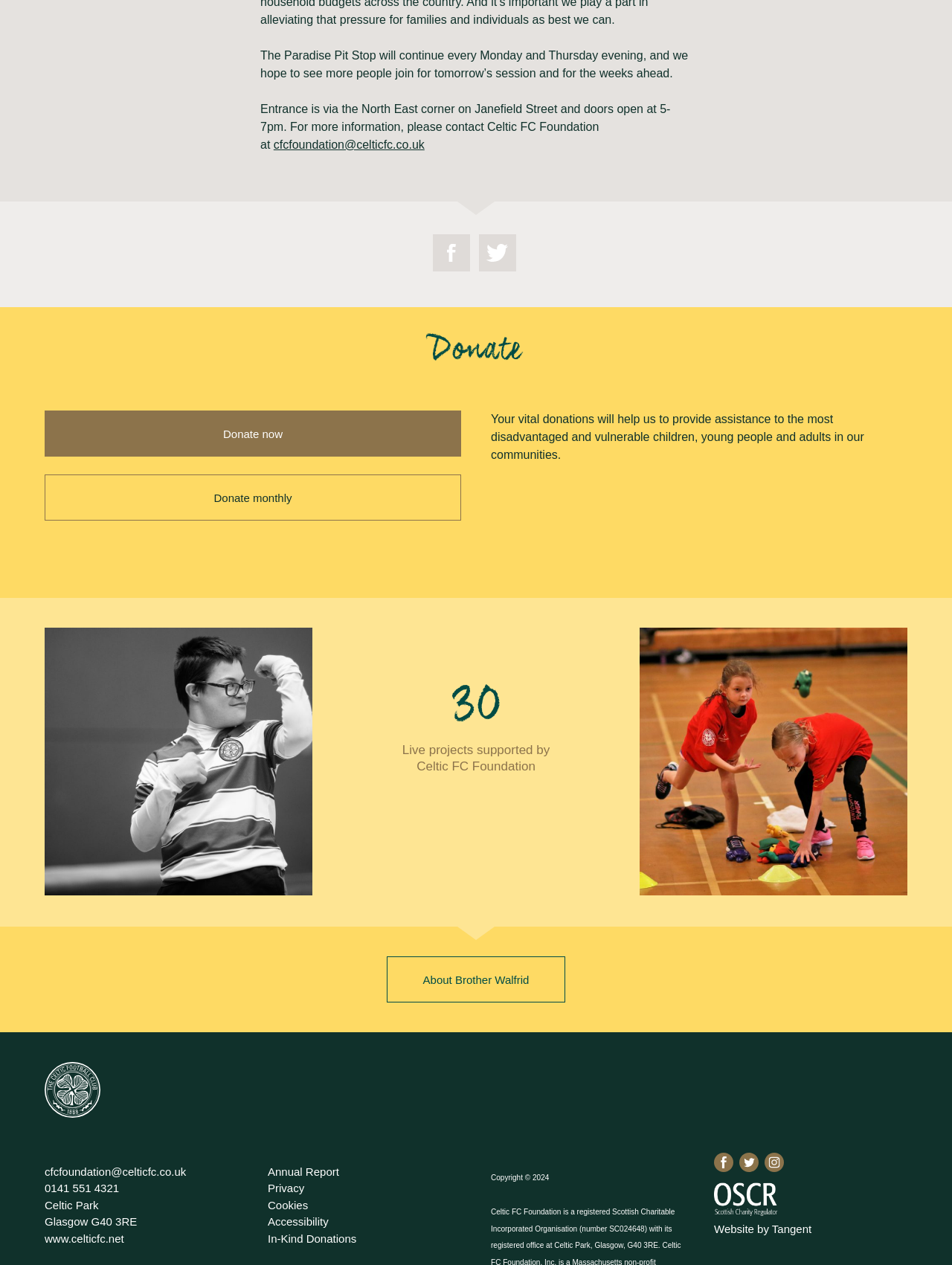Locate the bounding box of the UI element described by: "About Brother Walfrid" in the given webpage screenshot.

[0.406, 0.756, 0.594, 0.793]